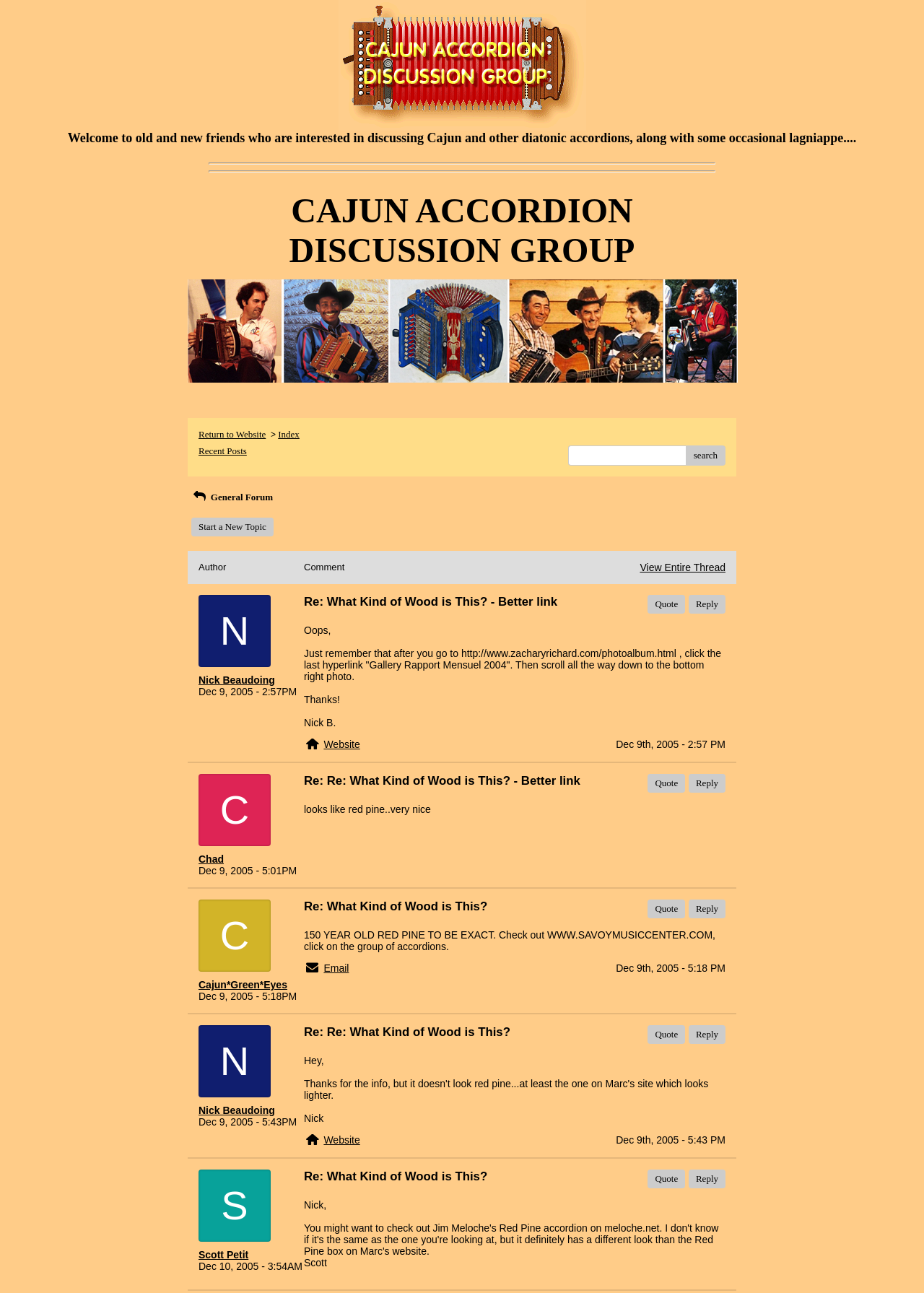Please provide a comprehensive answer to the question based on the screenshot: What is the 'Quote' button used for?

The 'Quote' button is likely used to respond to a specific post or thread within the forum. When clicked, it would allow the user to quote the original post and add their own response, facilitating a conversation or discussion.